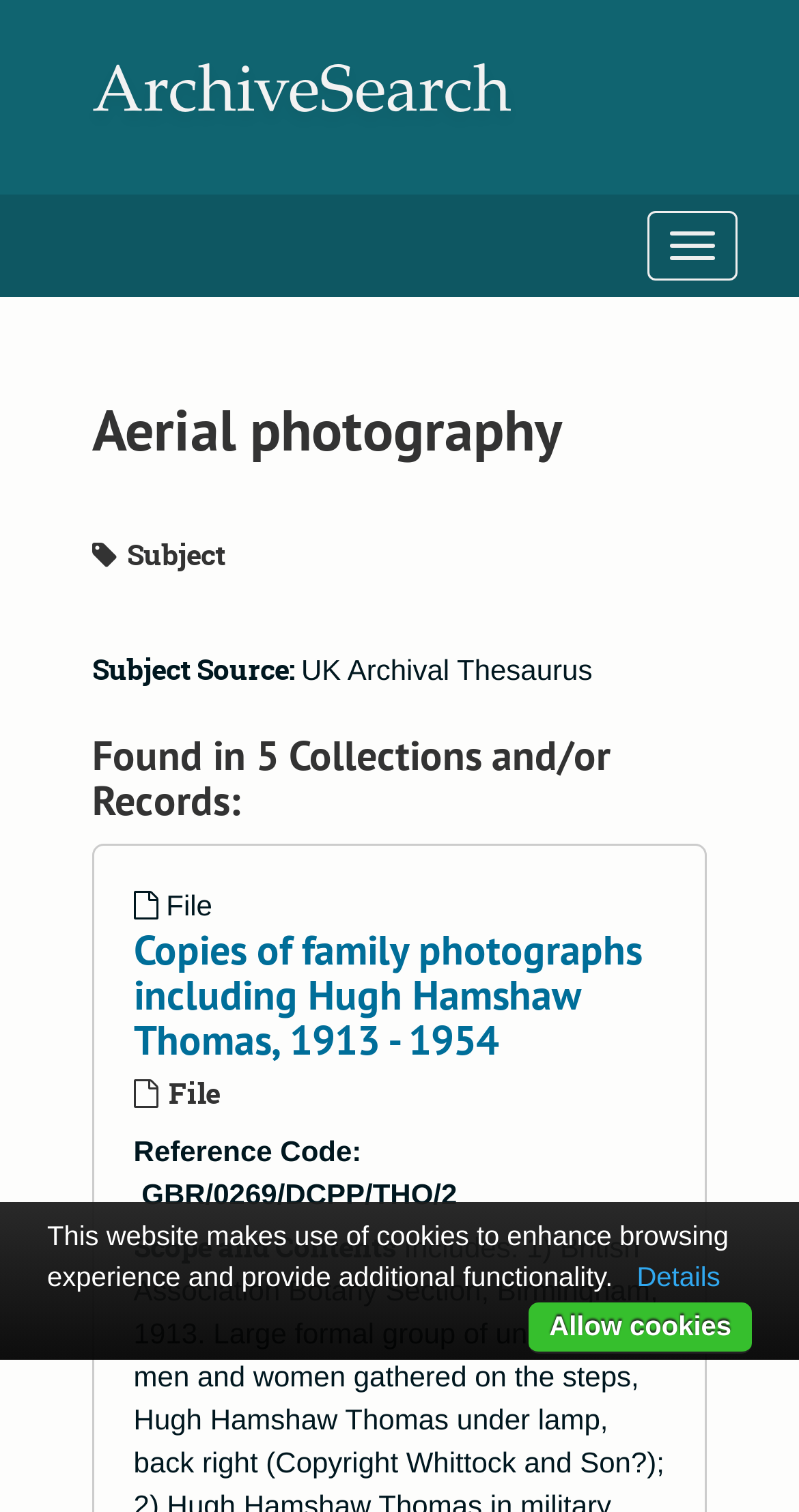How many collections and/or records are the aerial photographs found in?
Using the visual information from the image, give a one-word or short-phrase answer.

5